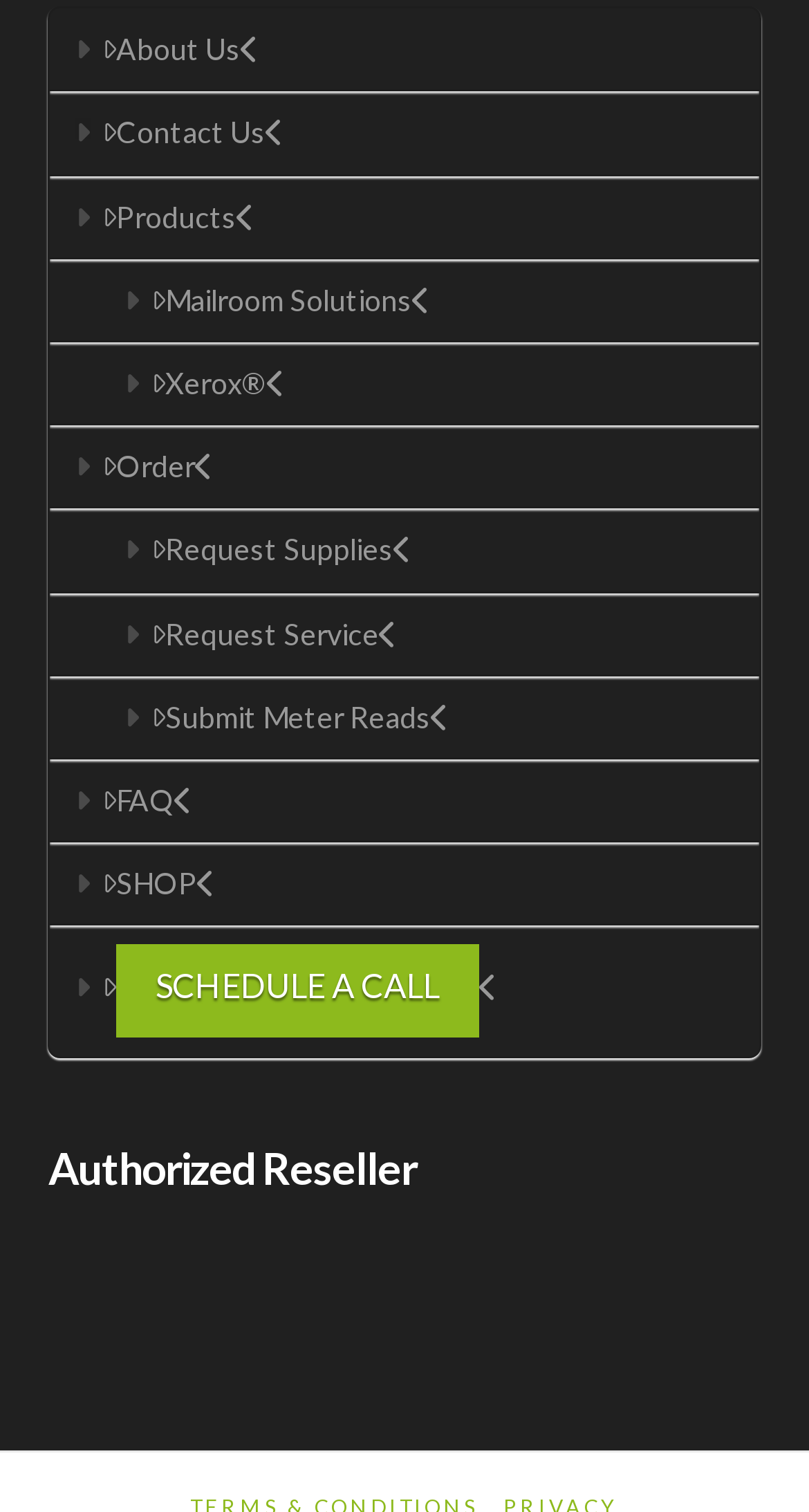Please identify the bounding box coordinates of the element's region that needs to be clicked to fulfill the following instruction: "View About Us page". The bounding box coordinates should consist of four float numbers between 0 and 1, i.e., [left, top, right, bottom].

[0.063, 0.006, 0.937, 0.061]